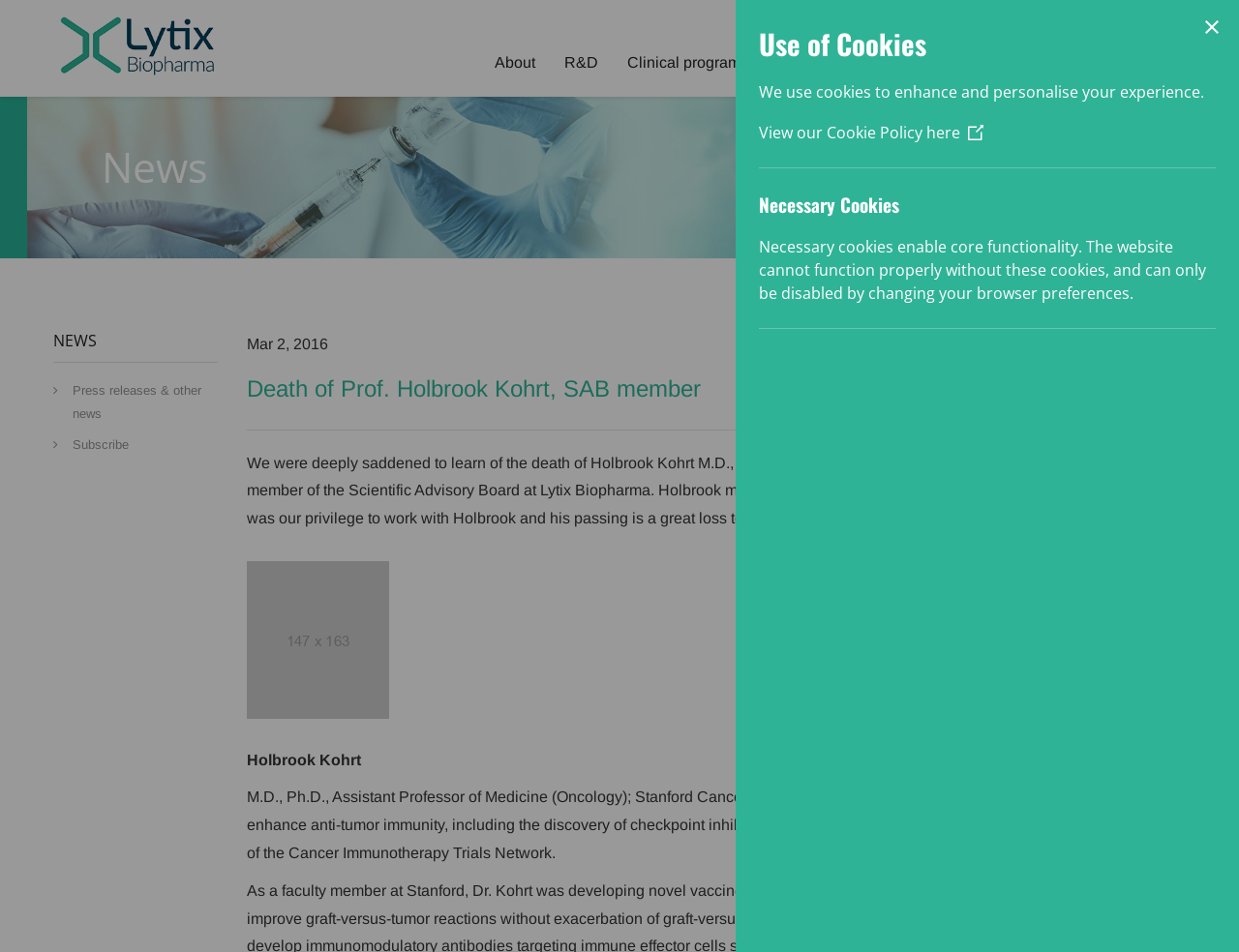Create a detailed summary of the webpage's content and design.

The webpage is about a news detail from Lytix Biopharma. At the top left corner, there is a site logo, which is an image linked to the website's homepage. Next to the logo, there is a navigation menu with links to different sections of the website, including "About", "R&D", "Clinical program", "Partnering", "Investors", "News", and "Contact". 

Below the navigation menu, there is a heading "NEWS" in a larger font size. Underneath the heading, there are two links: "Press releases & other news" and "Subscribe". 

The main content of the webpage is an article about the death of Prof. Holbrook Kohrt, a member of the Scientific Advisory Board at Lytix Biopharma. The article is dated March 2, 2016, and it describes Prof. Kohrt's contributions to the field of tumour immunology. 

At the bottom of the article, there is a horizontal separator line. 

In the bottom right corner, there is a cookie control section. It includes a button to close the cookie control, a heading "Use of Cookies", and some text explaining the use of cookies on the website. There is also a link to view the Cookie Policy.